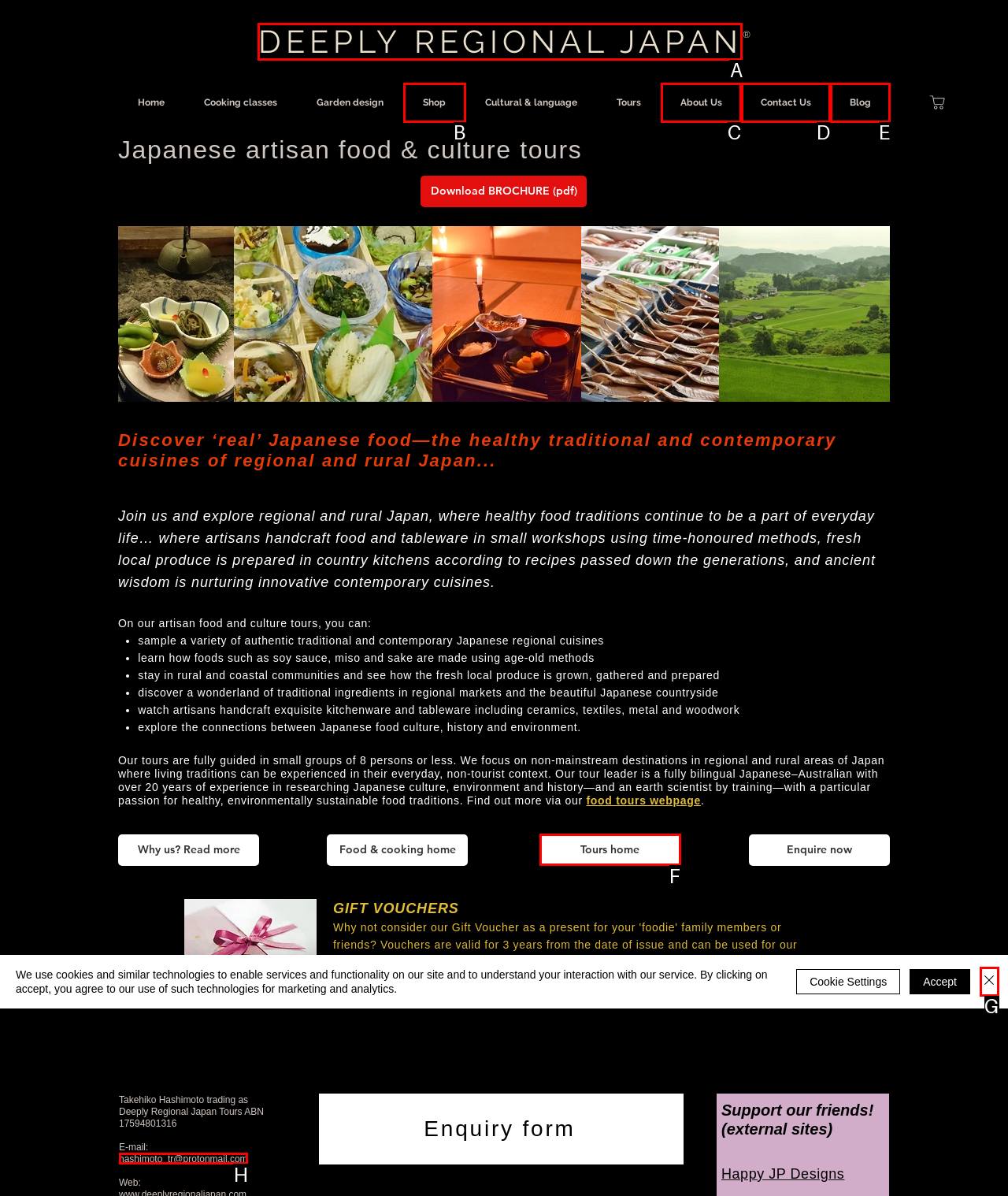Match the element description: Blog to the correct HTML element. Answer with the letter of the selected option.

E